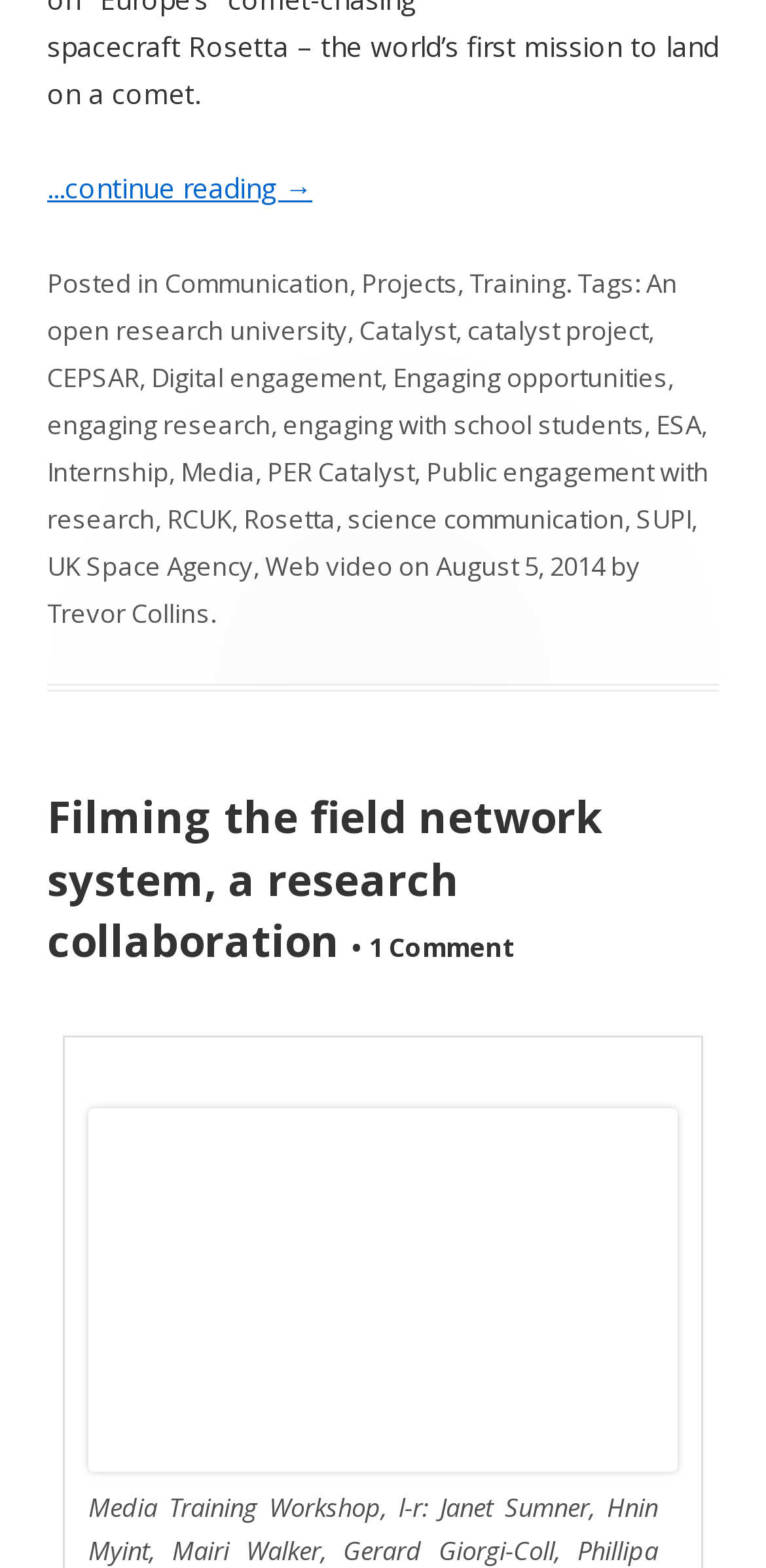What is the name of the person second from the left in the image 'Media Training Workshop'?
Please provide a single word or phrase answer based on the image.

Hnin Myint